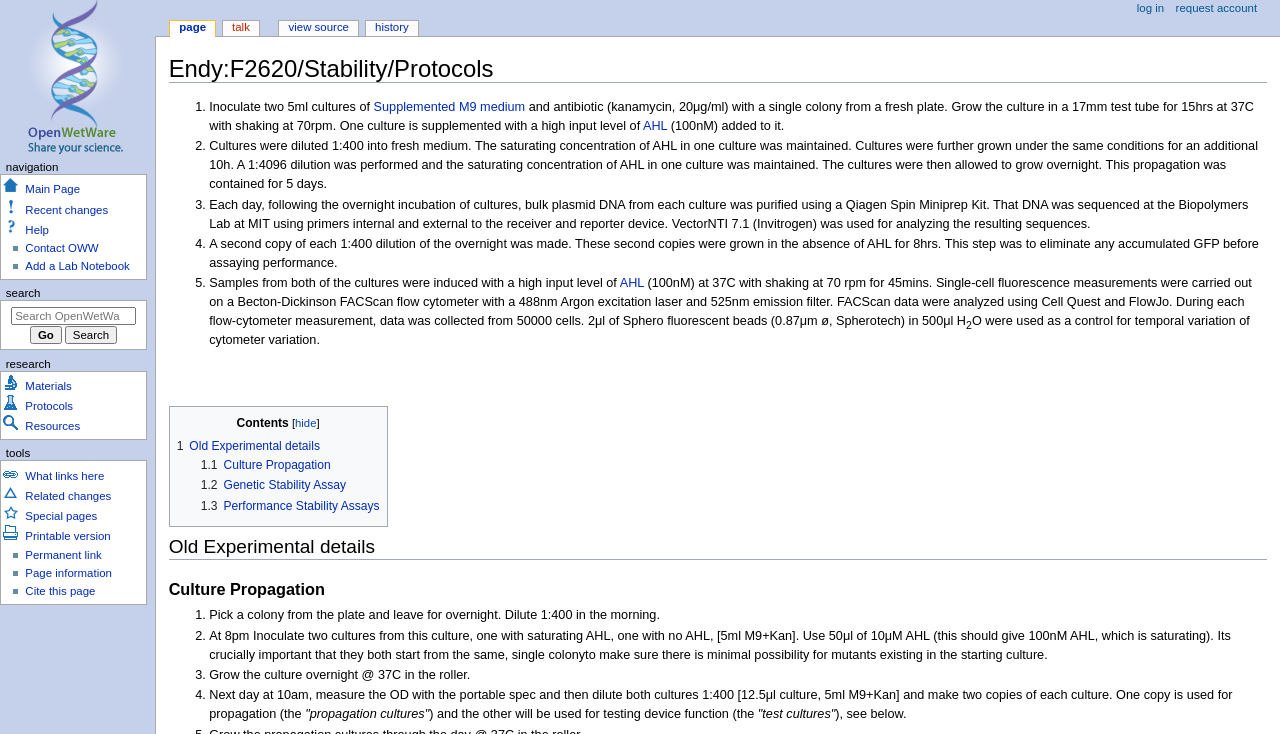What is the role of the Qiagen Spin Miniprep Kit in the protocol?
Observe the image and answer the question with a one-word or short phrase response.

Purifying plasmid DNA